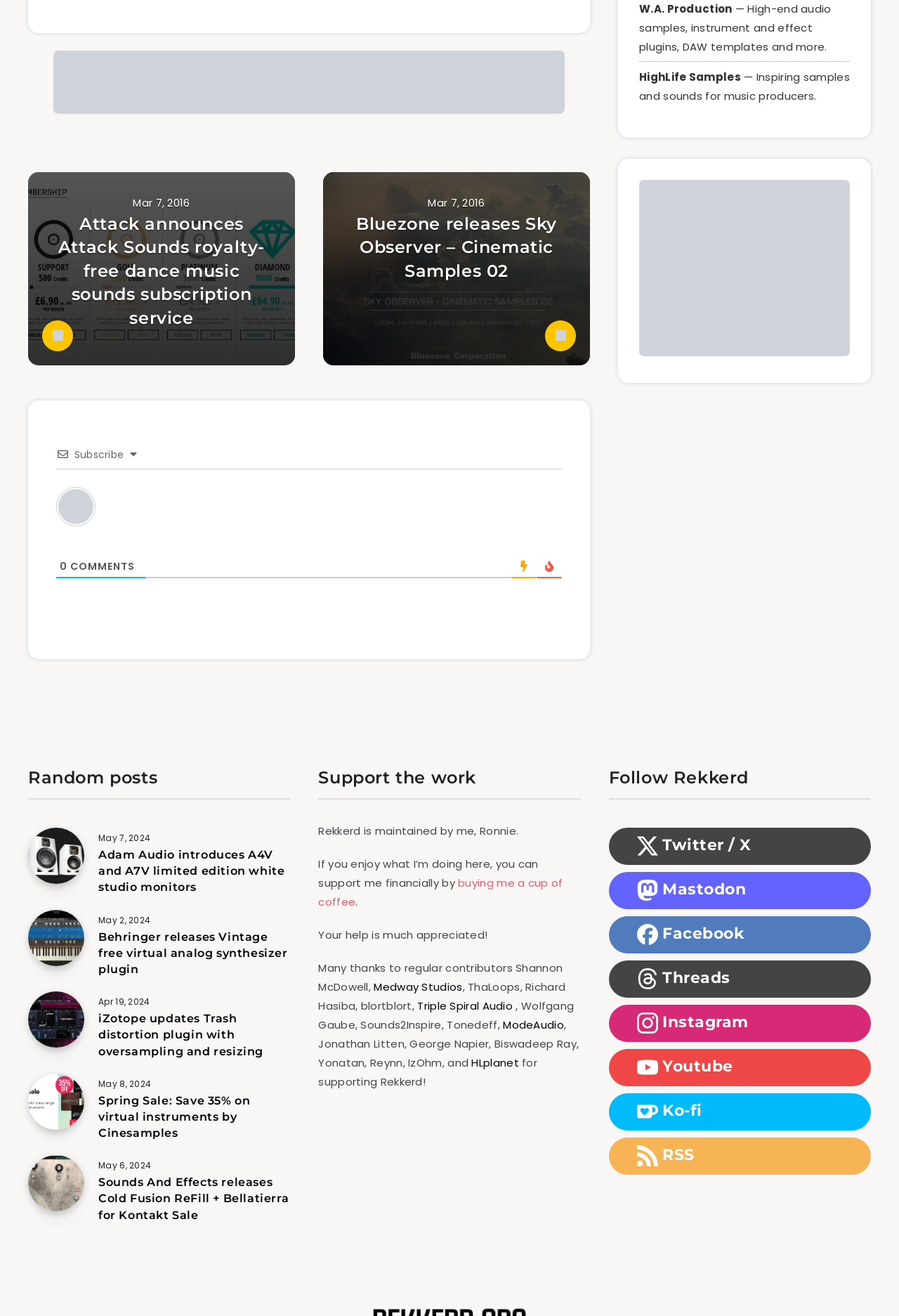Identify the bounding box coordinates of the section to be clicked to complete the task described by the following instruction: "Visit the 'ADSR Sounds' website". The coordinates should be four float numbers between 0 and 1, formatted as [left, top, right, bottom].

[0.059, 0.078, 0.628, 0.089]